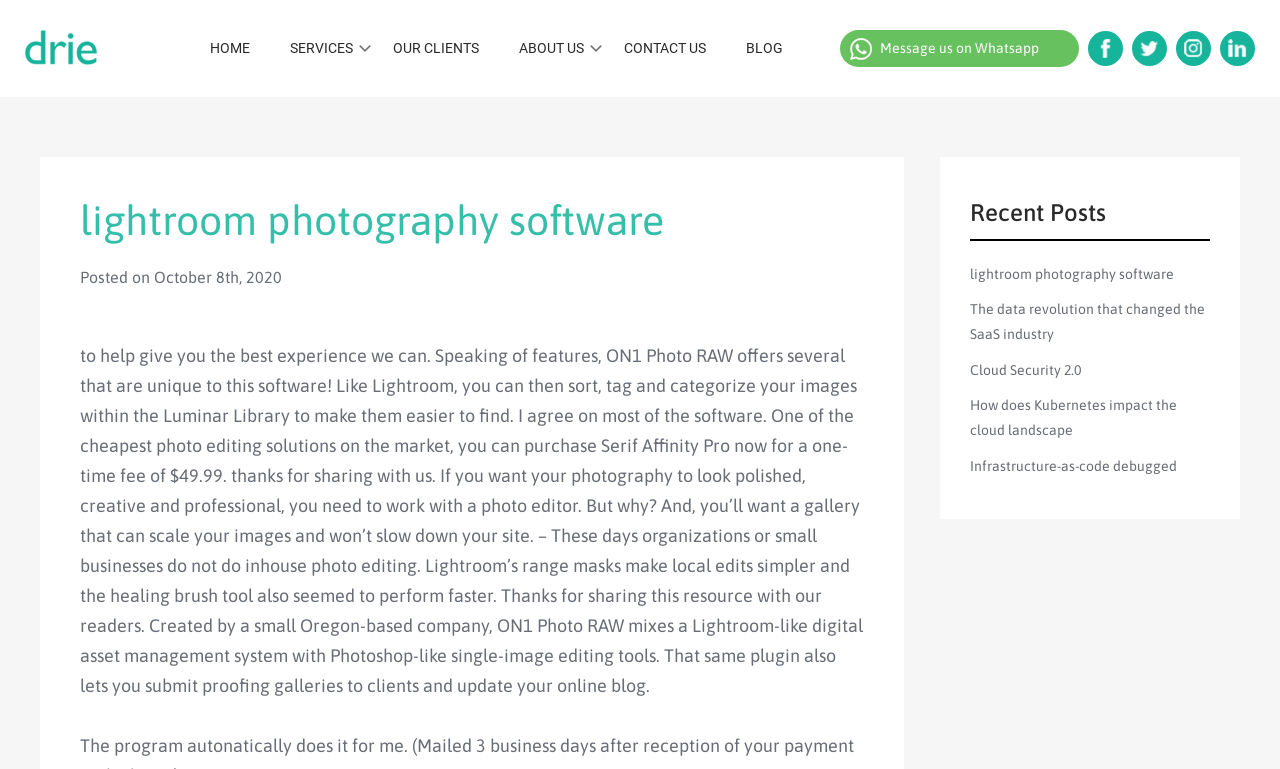Specify the bounding box coordinates of the element's region that should be clicked to achieve the following instruction: "Message us on Whatsapp". The bounding box coordinates consist of four float numbers between 0 and 1, in the format [left, top, right, bottom].

[0.656, 0.039, 0.843, 0.088]